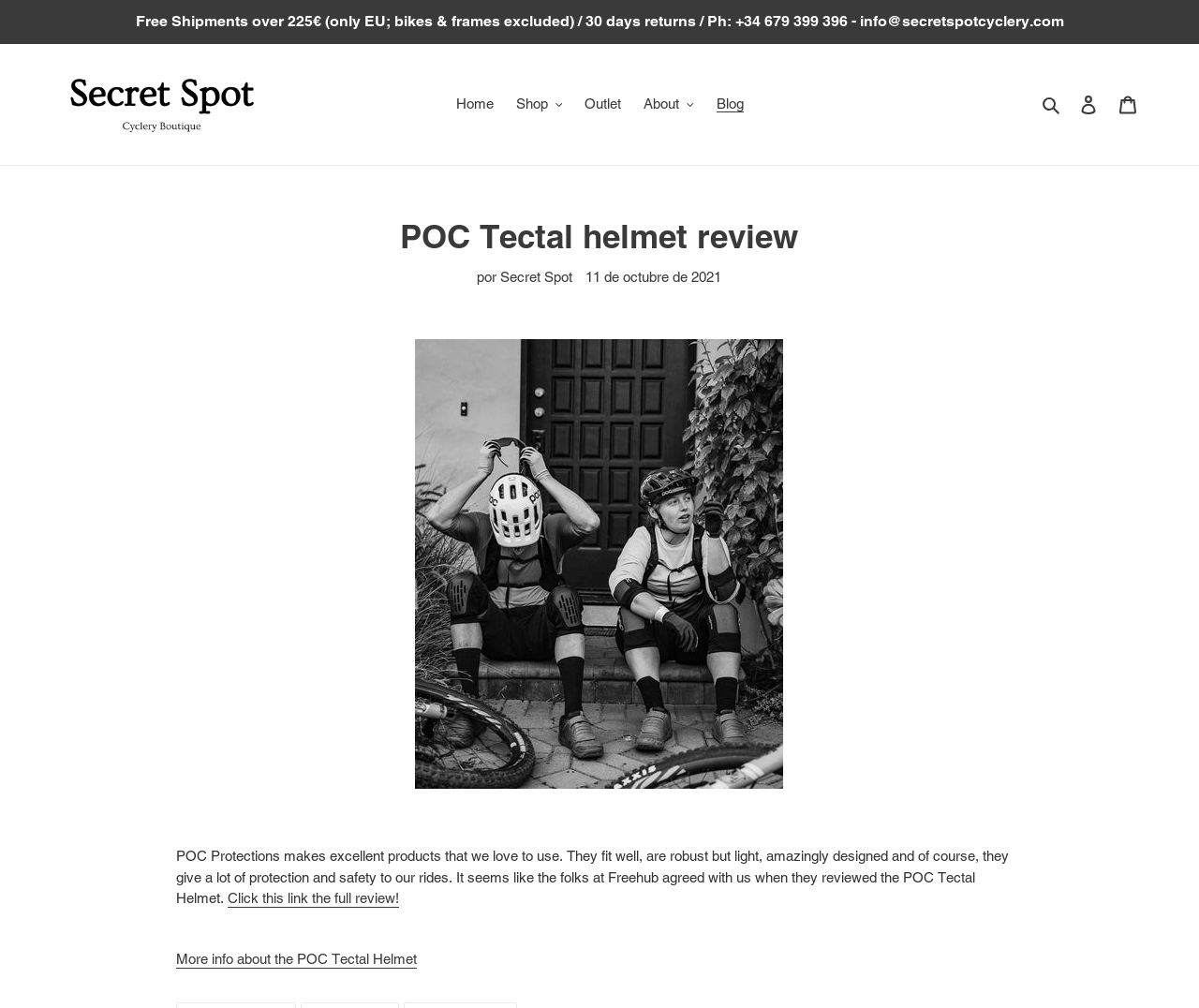Select the bounding box coordinates of the element I need to click to carry out the following instruction: "Read the full review of the POC Tectal Helmet".

[0.19, 0.883, 0.333, 0.901]